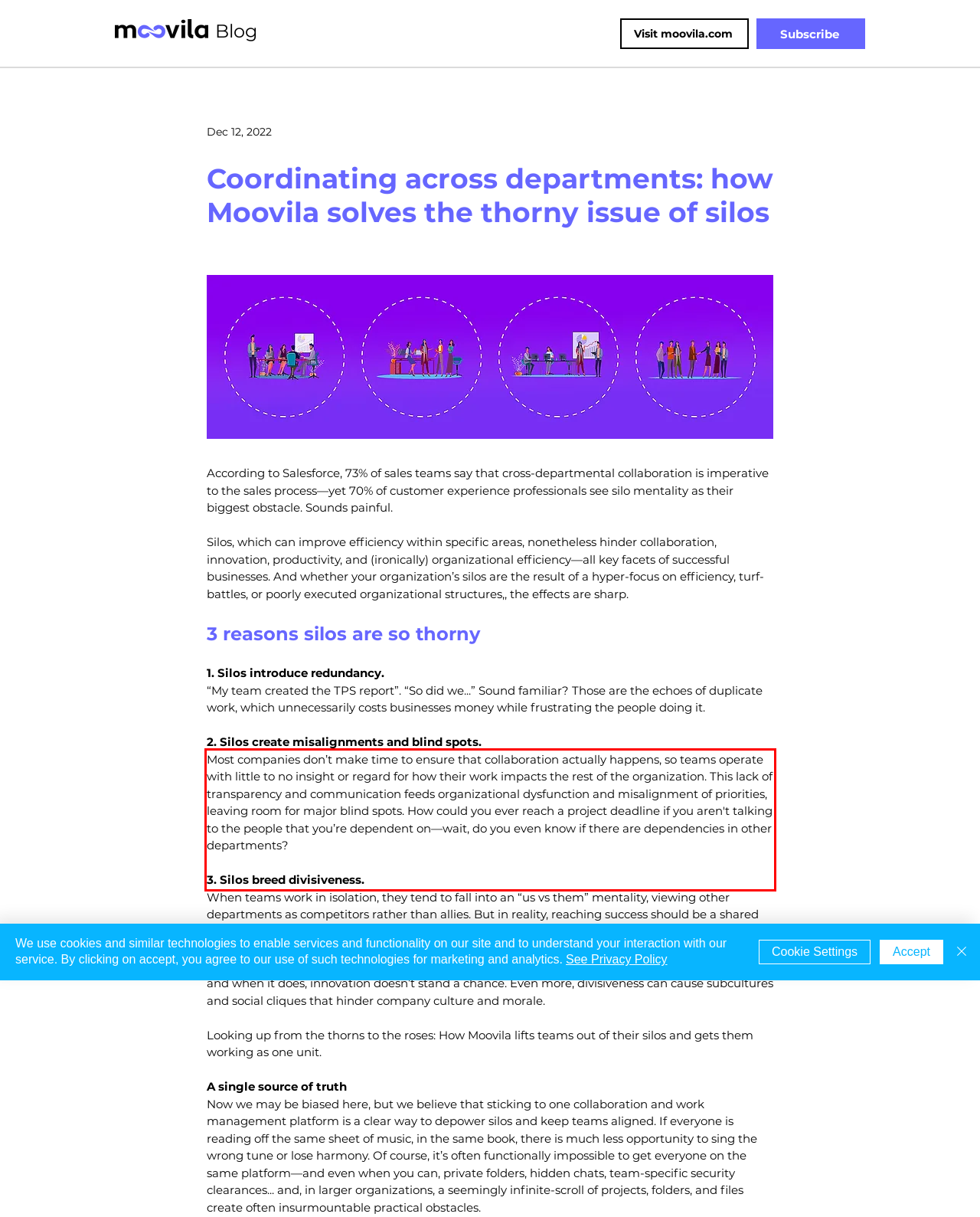Analyze the screenshot of a webpage where a red rectangle is bounding a UI element. Extract and generate the text content within this red bounding box.

Most companies don’t make time to ensure that collaboration actually happens, so teams operate with little to no insight or regard for how their work impacts the rest of the organization. This lack of transparency and communication feeds organizational dysfunction and misalignment of priorities, leaving room for major blind spots. How could you ever reach a project deadline if you aren't talking to the people that you’re dependent on—wait, do you even know if there are dependencies in other departments? 3. Silos breed divisiveness.